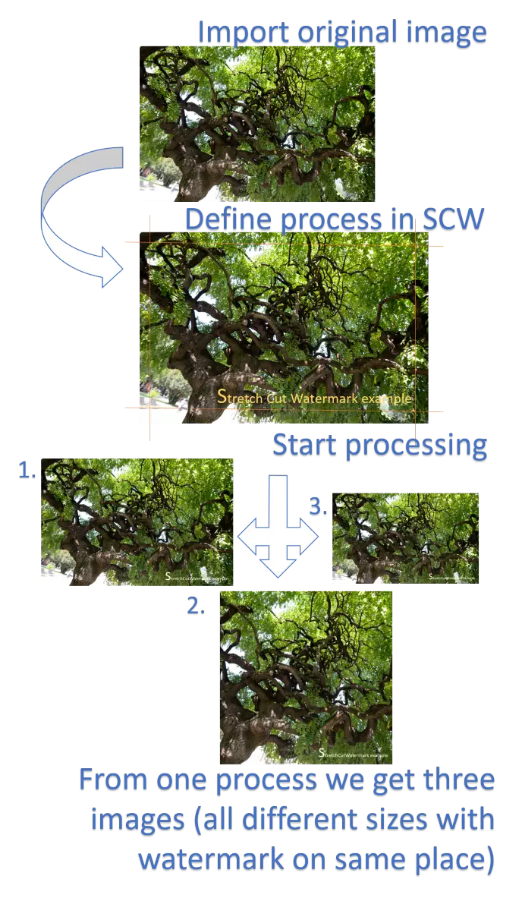Generate an in-depth description of the image you see.

The image illustrates the workflow of the Stretch Cut Watermark (SCW) application, showcasing a practical approach for processing images. It begins with importing the original image at the top, featuring a rich, green tree structure. The process then continues by defining the desired settings within the SCW app, as denoted by the labeled steps. 

Following this, the processing phase is represented, detailing how one input image can lead to three distinct outputs, each varying in size but maintaining a consistent watermark placement. The diagram emphasizes the user-friendly nature of the application, guiding users from the initial import to the final product, highlighting the efficiency of batch processing with a clear illustration of the three resultant images.